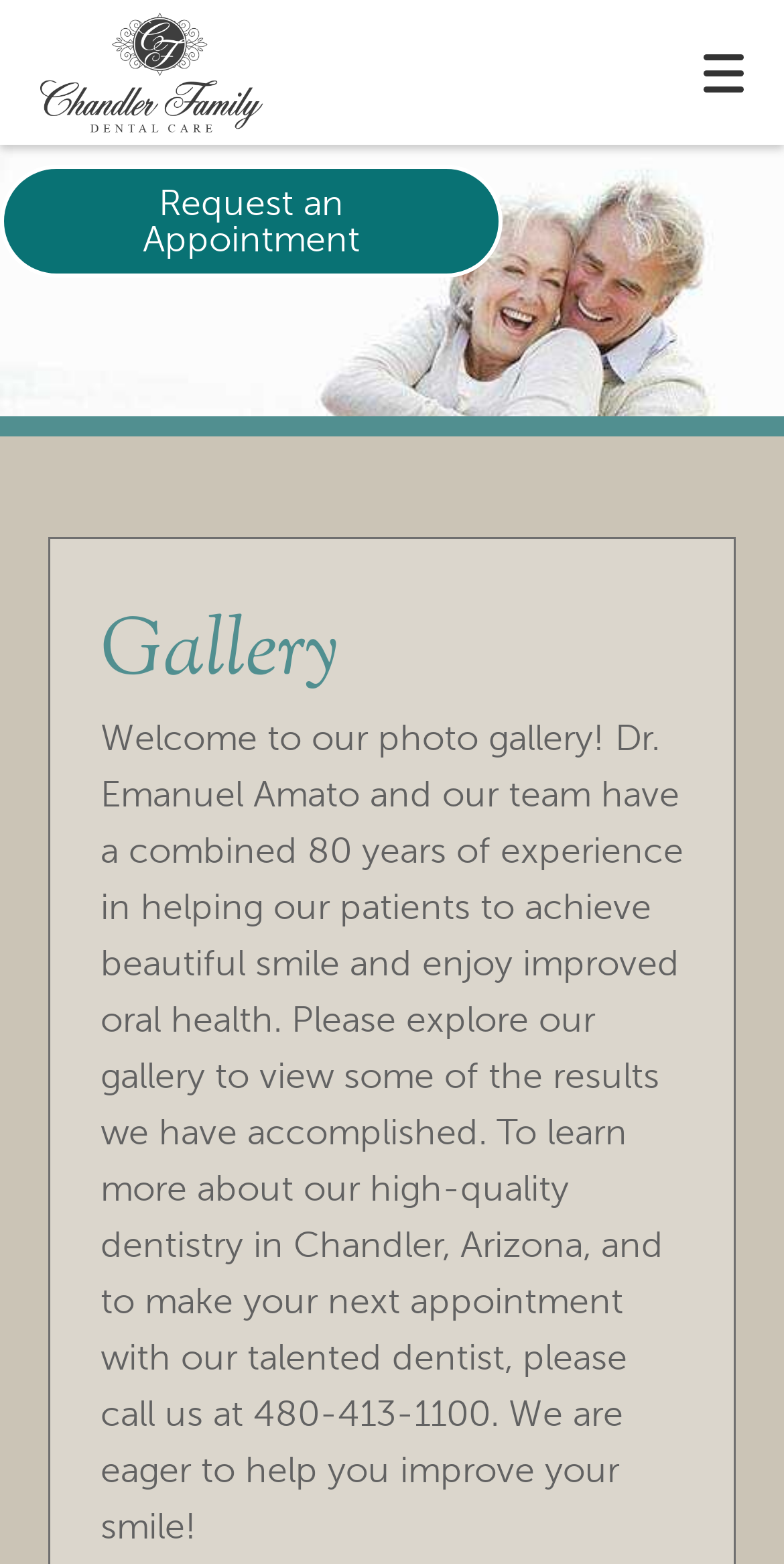What is the purpose of the 'Request an Appointment' button?
Answer the question with just one word or phrase using the image.

to request an appointment